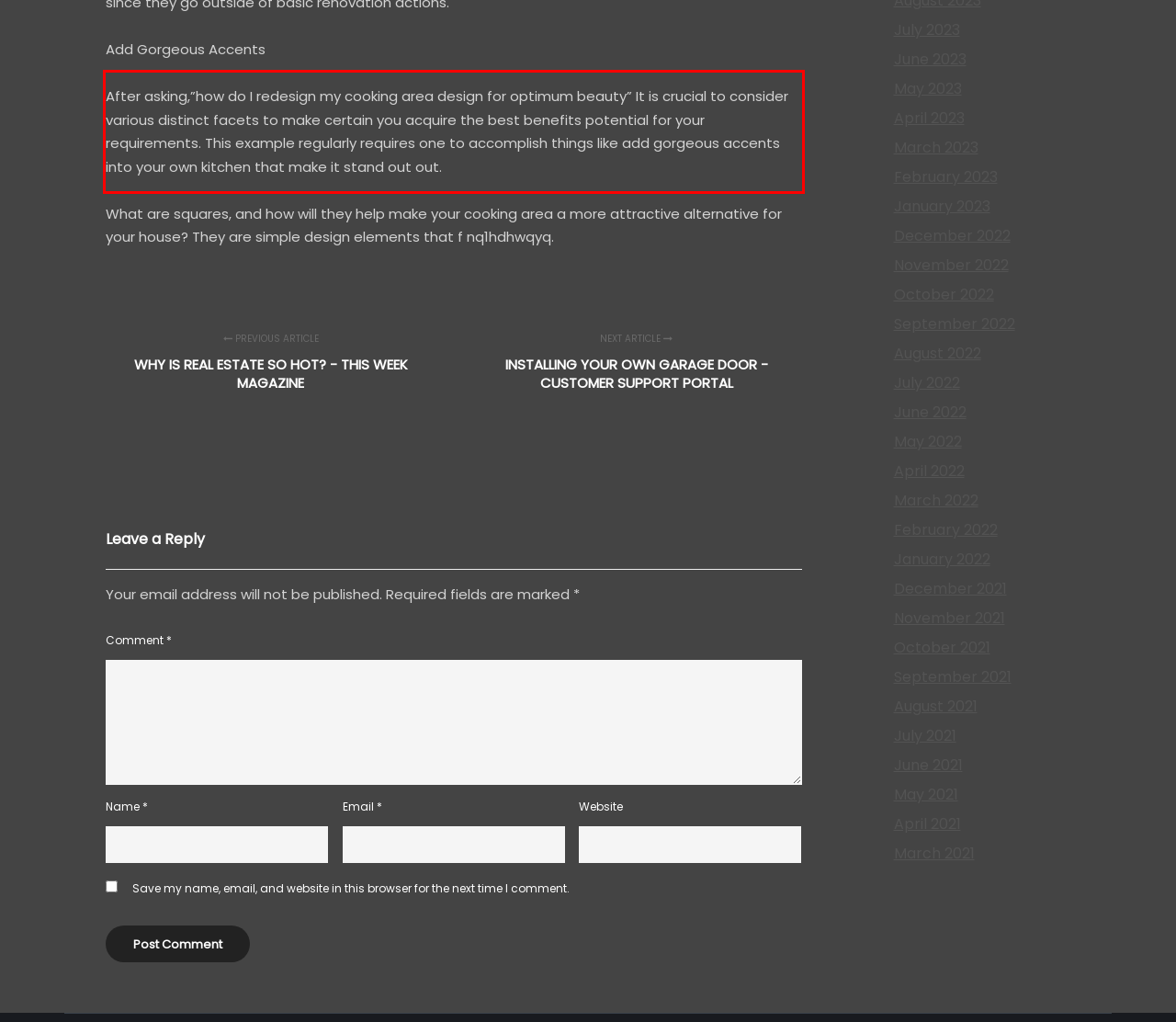Please examine the webpage screenshot and extract the text within the red bounding box using OCR.

After asking,”how do I redesign my cooking area design for optimum beauty” It is crucial to consider various distinct facets to make certain you acquire the best benefits potential for your requirements. This example regularly requires one to accomplish things like add gorgeous accents into your own kitchen that make it stand out out.